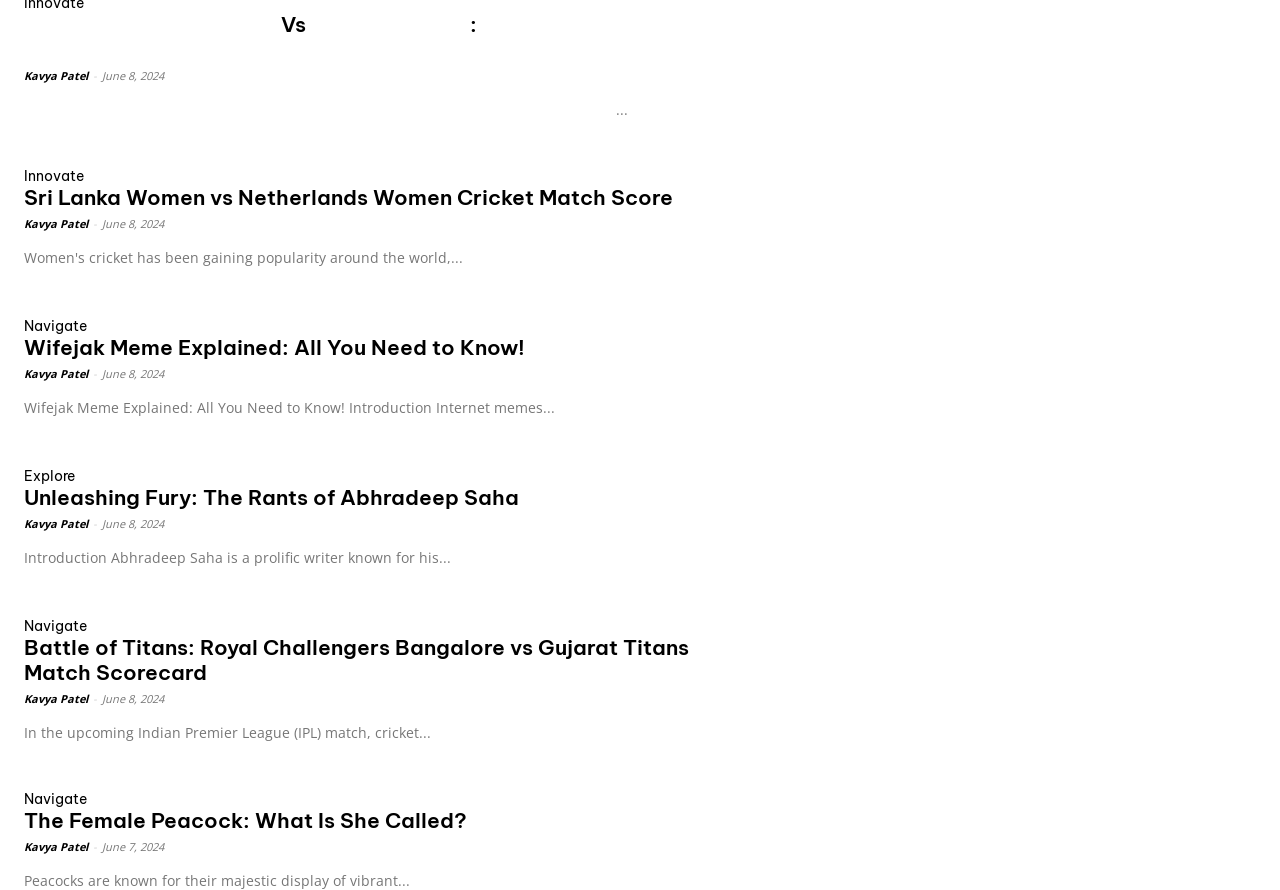Given the description Explore, predict the bounding box coordinates of the UI element. Ensure the coordinates are in the format (top-left x, top-left y, bottom-right x, bottom-right y) and all values are between 0 and 1.

[0.019, 0.527, 0.059, 0.543]